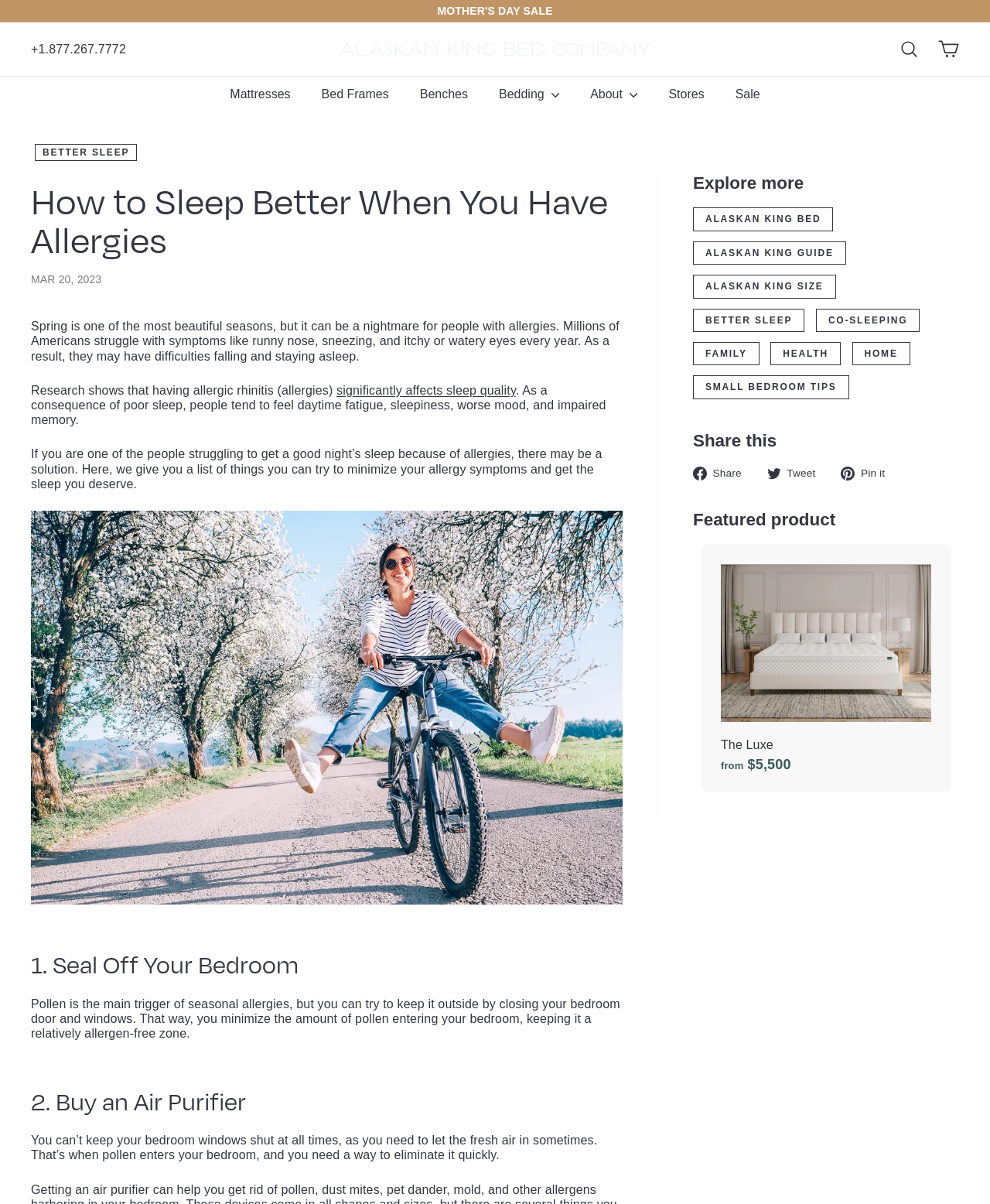Please find the bounding box coordinates of the element that needs to be clicked to perform the following instruction: "Click the 'MOTHER'S DAY SALE' link". The bounding box coordinates should be four float numbers between 0 and 1, represented as [left, top, right, bottom].

[0.442, 0.004, 0.558, 0.014]